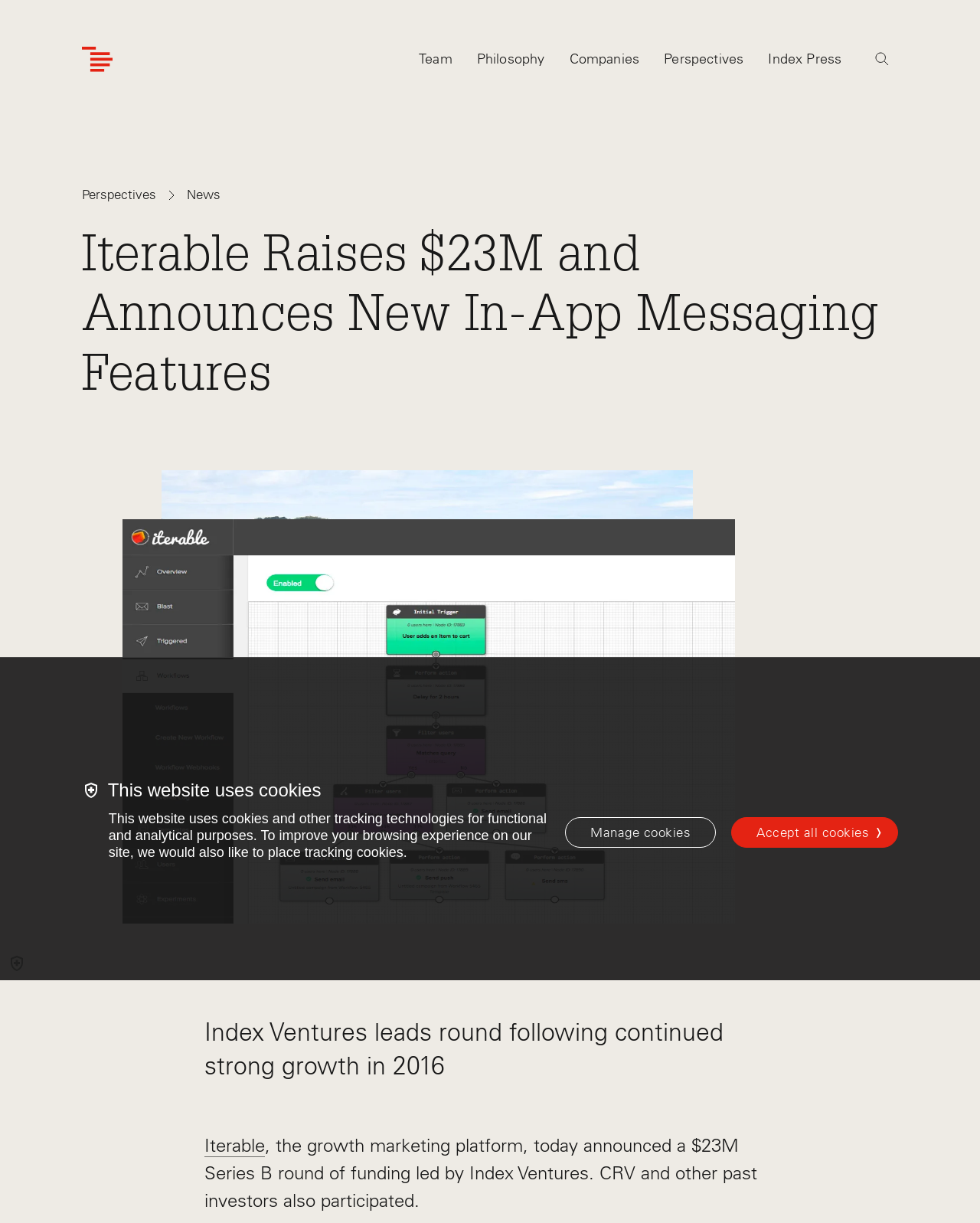Please specify the bounding box coordinates of the region to click in order to perform the following instruction: "Go to Team".

[0.427, 0.041, 0.462, 0.055]